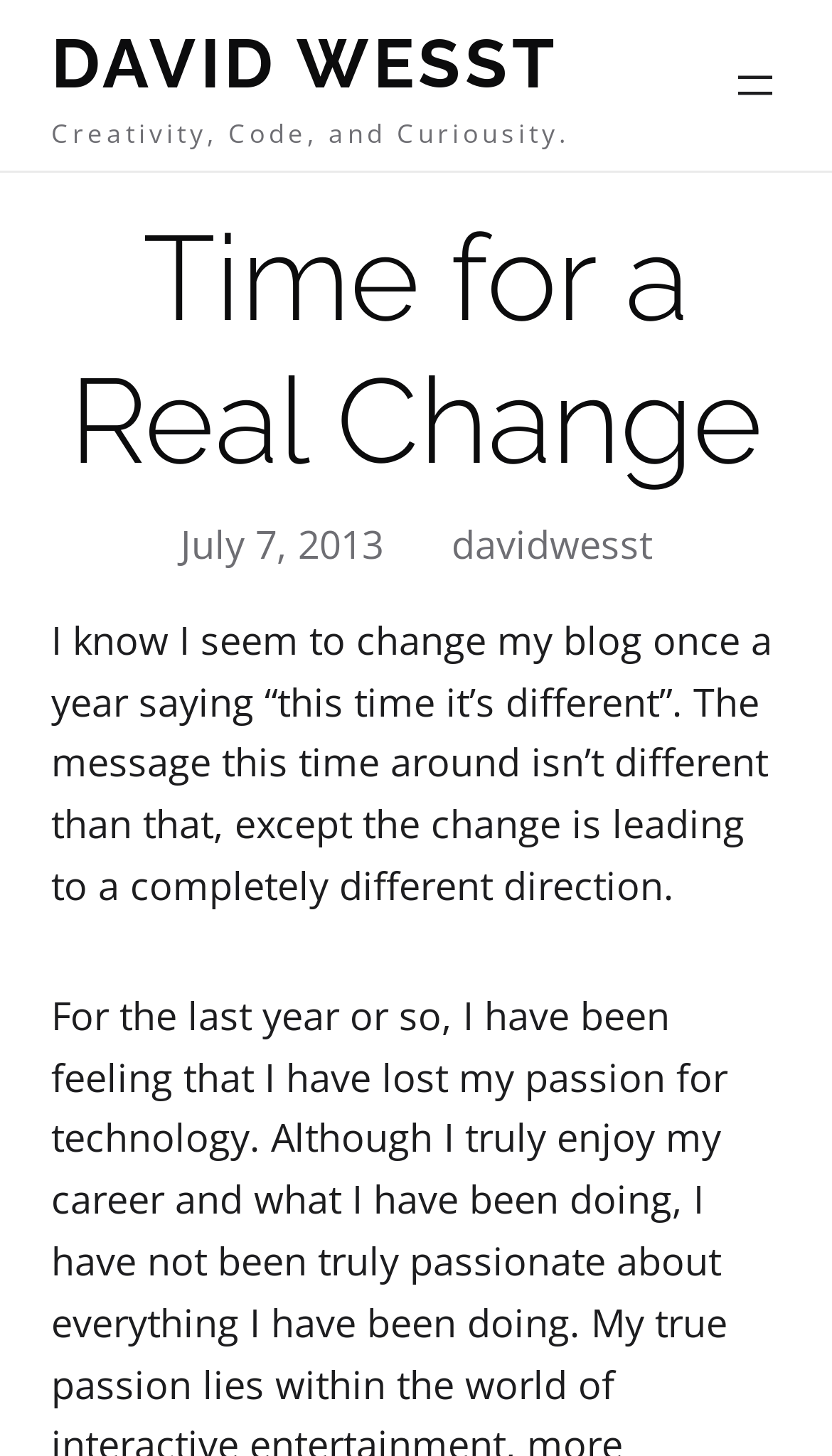What is the theme of the blog post?
Use the information from the screenshot to give a comprehensive response to the question.

The blog post mentions 'Time for a Real Change' and talks about changing the blog's direction, indicating that the theme of the post is about change and direction.